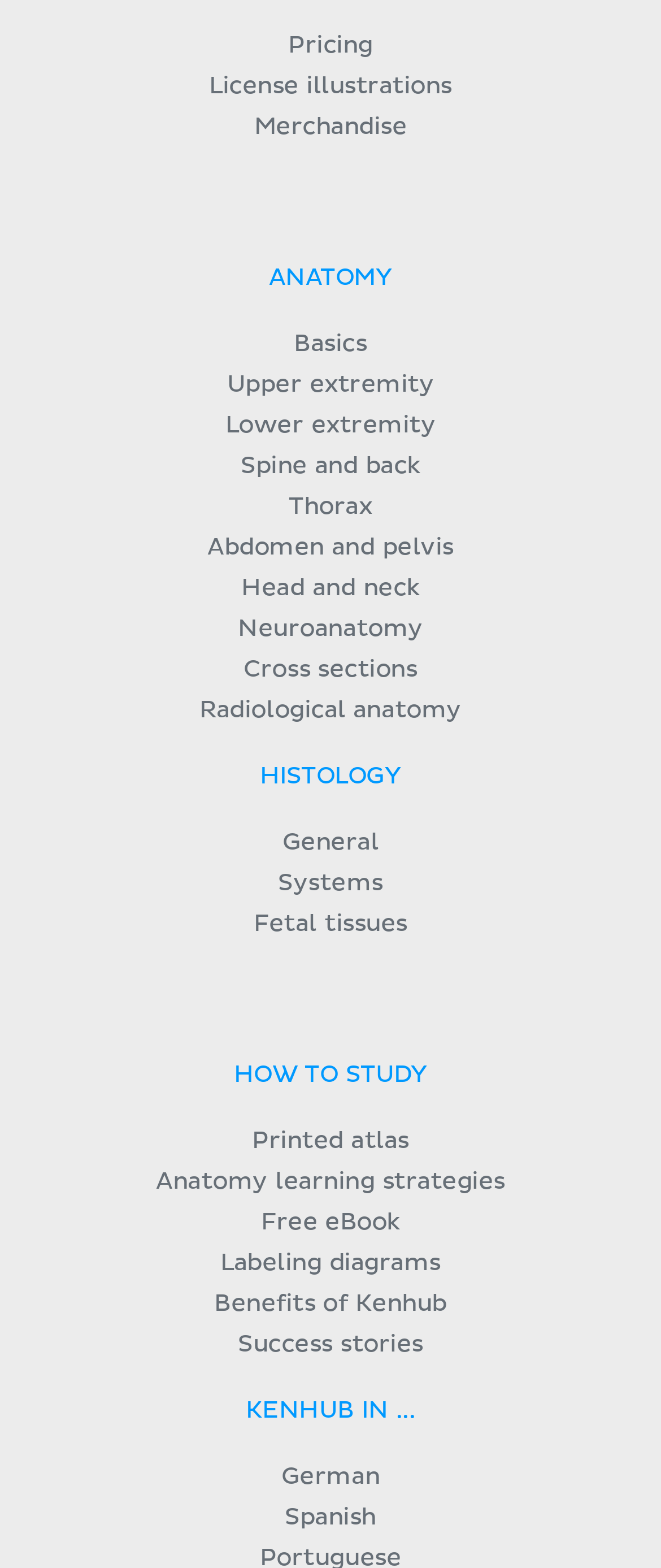Bounding box coordinates must be specified in the format (top-left x, top-left y, bottom-right x, bottom-right y). All values should be floating point numbers between 0 and 1. What are the bounding box coordinates of the UI element described as: Spine and back

[0.364, 0.29, 0.636, 0.305]